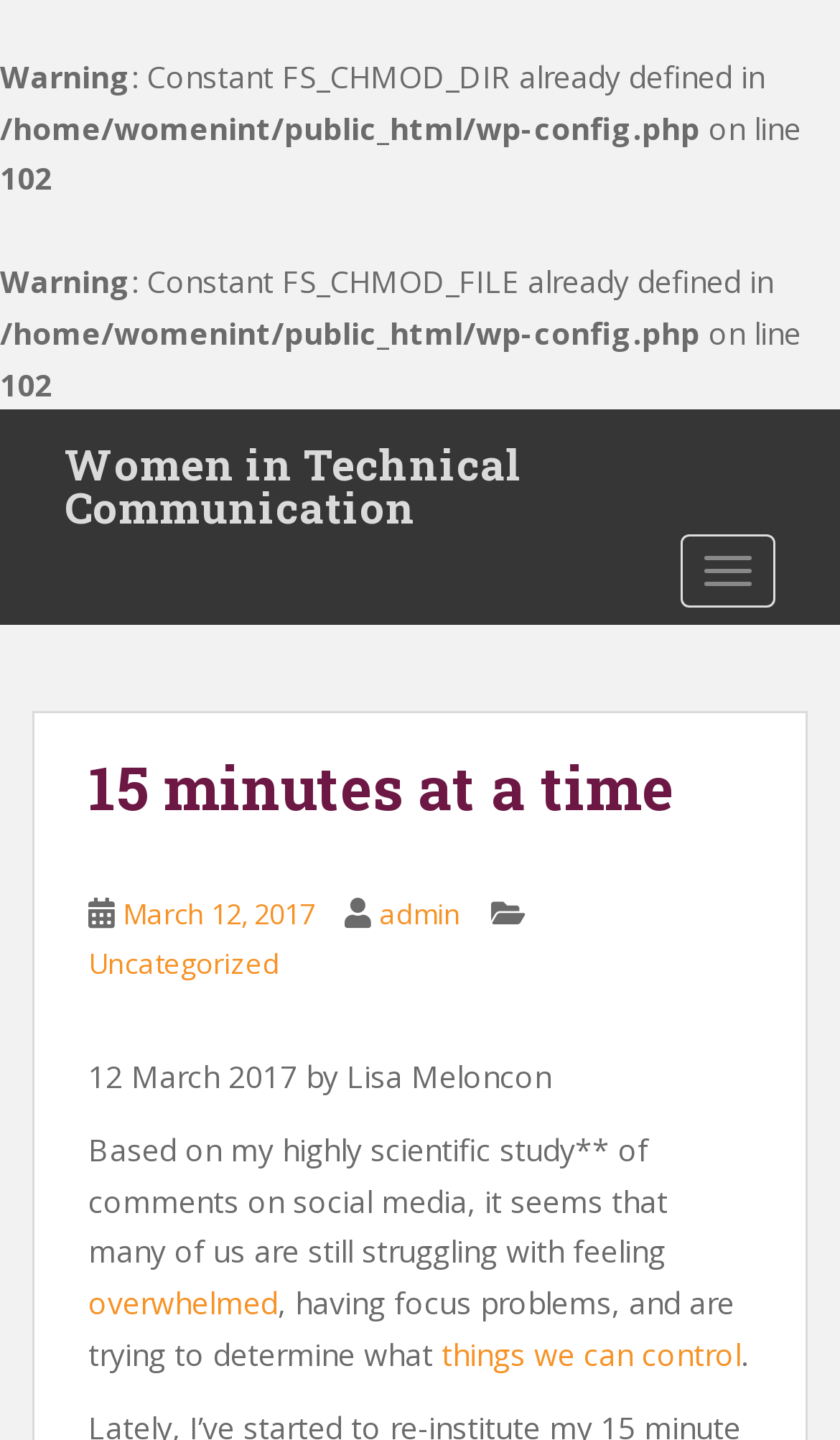Who wrote the blog post?
Using the image, provide a concise answer in one word or a short phrase.

Lisa Meloncon